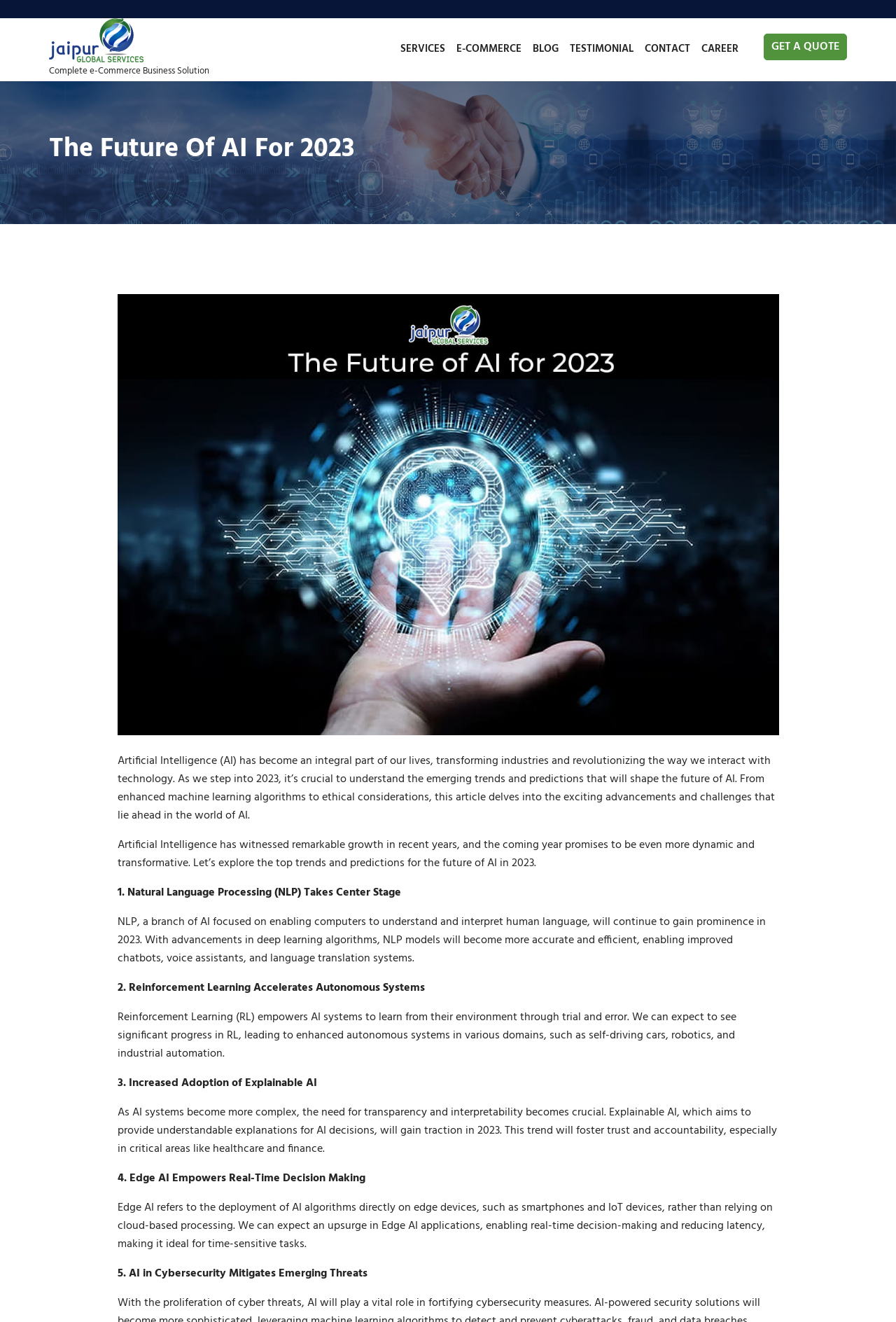Kindly provide the bounding box coordinates of the section you need to click on to fulfill the given instruction: "Go to SERVICES".

[0.442, 0.018, 0.502, 0.057]